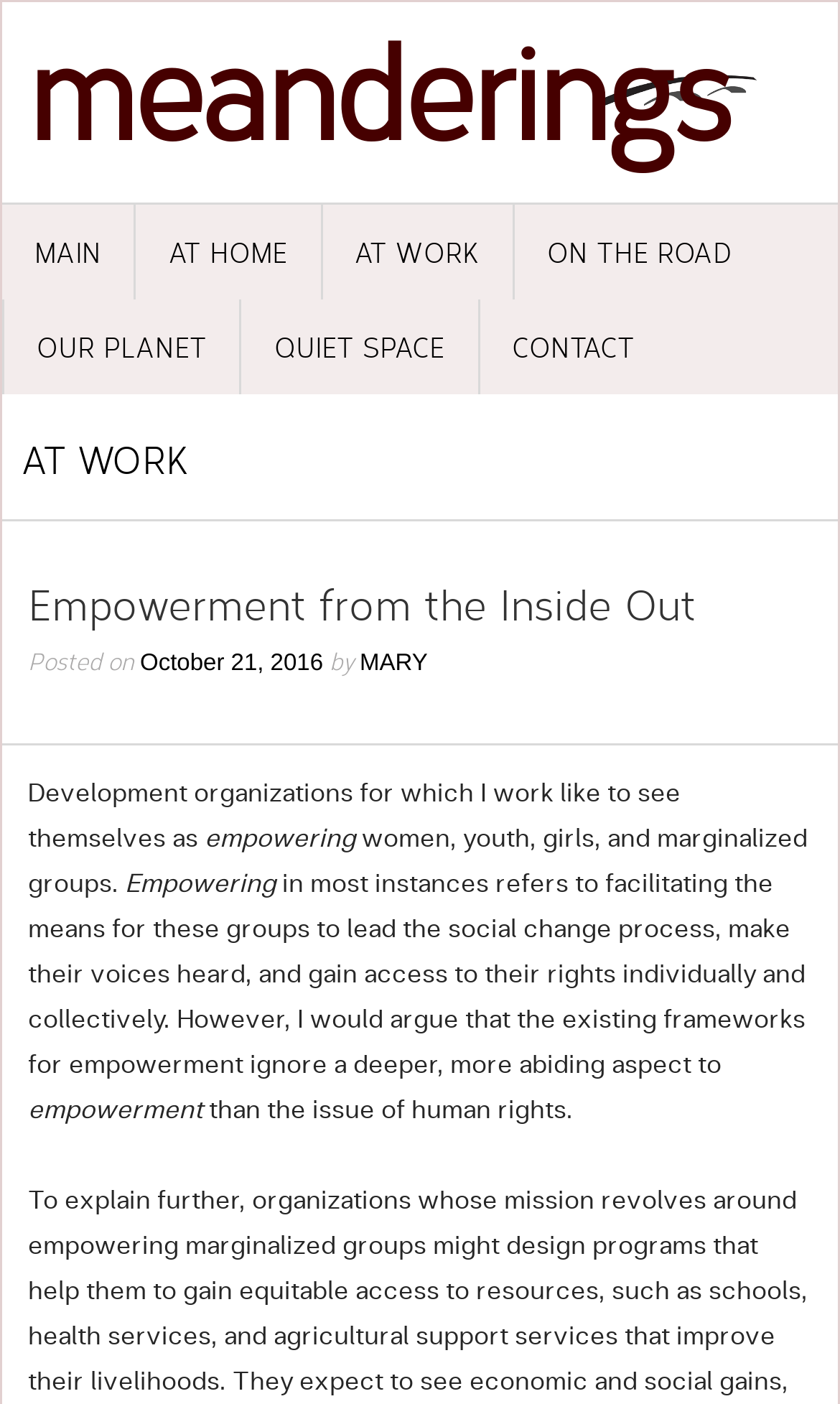Based on what you see in the screenshot, provide a thorough answer to this question: What is the name of the blog?

The name of the blog can be found in the heading element with the text 'meanderings' which is a link and has a bounding box with coordinates [0.032, 0.002, 0.866, 0.126].